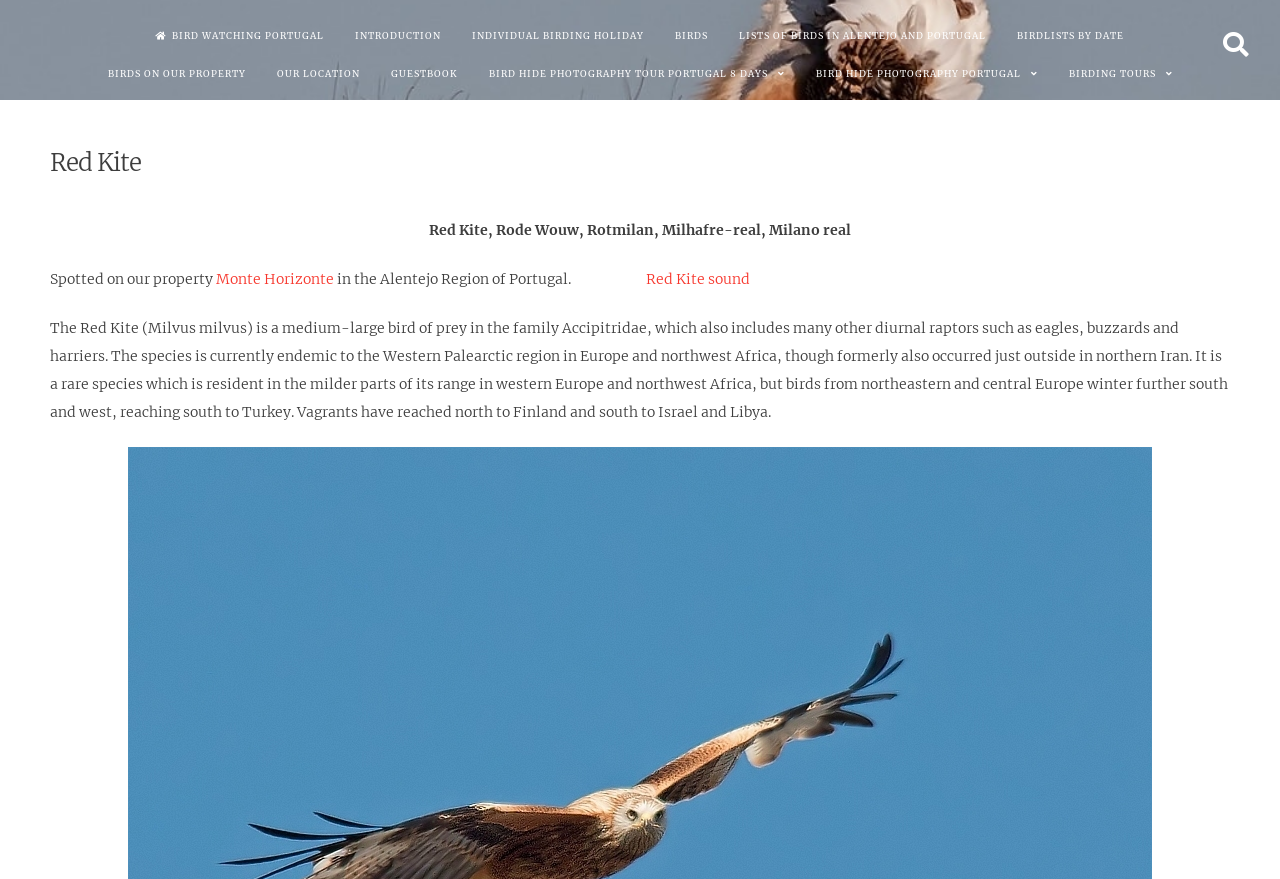Find the bounding box coordinates for the area you need to click to carry out the instruction: "Explore BIRDS". The coordinates should be four float numbers between 0 and 1, indicated as [left, top, right, bottom].

[0.517, 0.017, 0.564, 0.06]